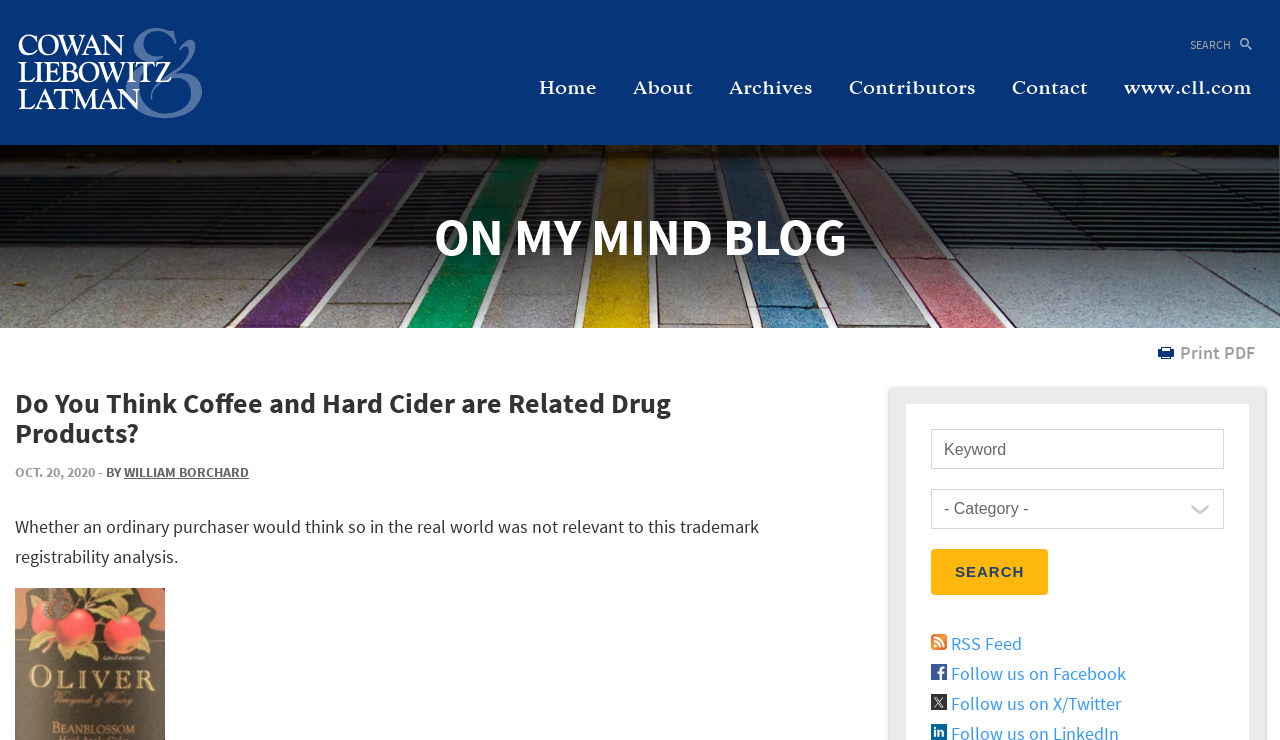Locate the bounding box coordinates of the area you need to click to fulfill this instruction: 'Print the current page as a PDF'. The coordinates must be in the form of four float numbers ranging from 0 to 1: [left, top, right, bottom].

[0.905, 0.461, 0.98, 0.493]